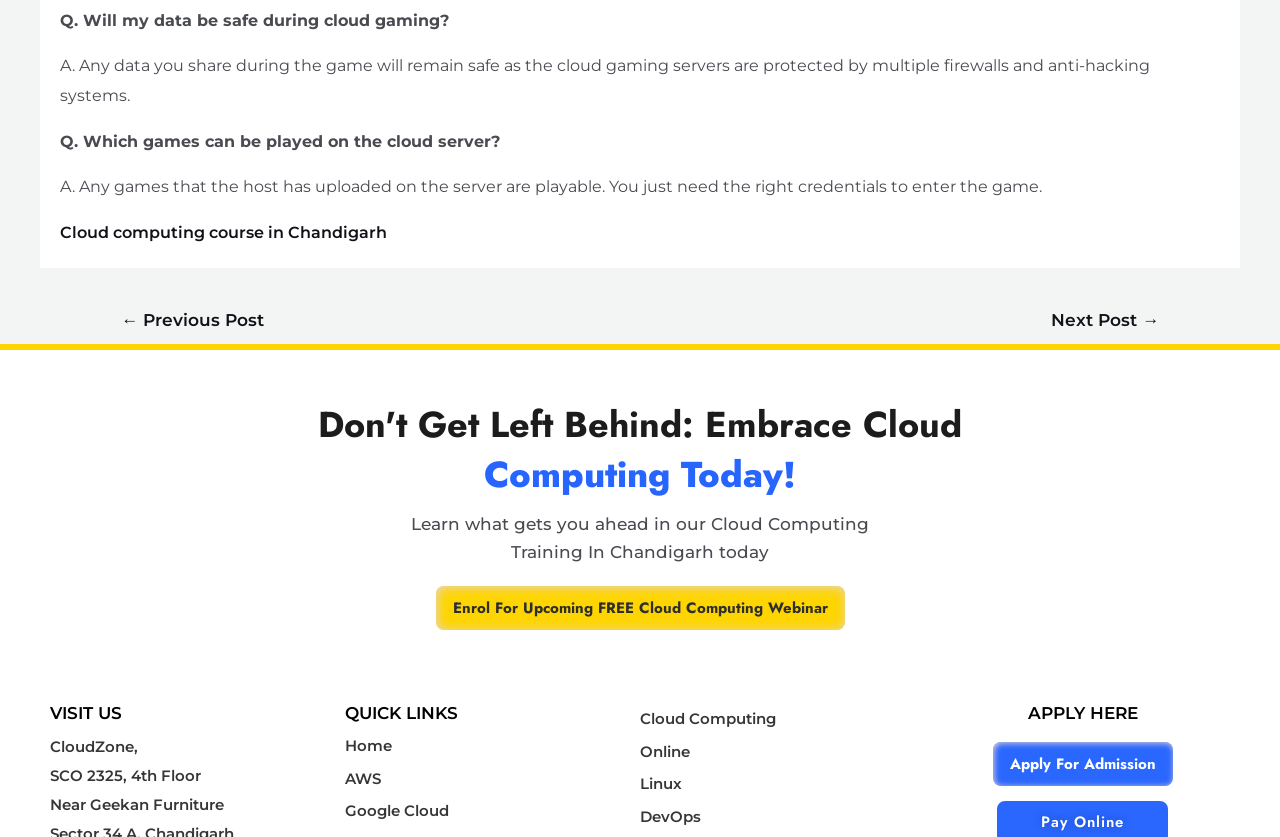Please identify the bounding box coordinates of the region to click in order to complete the task: "Click on the 'Cloud computing course in Chandigarh' link". The coordinates must be four float numbers between 0 and 1, specified as [left, top, right, bottom].

[0.047, 0.267, 0.302, 0.289]